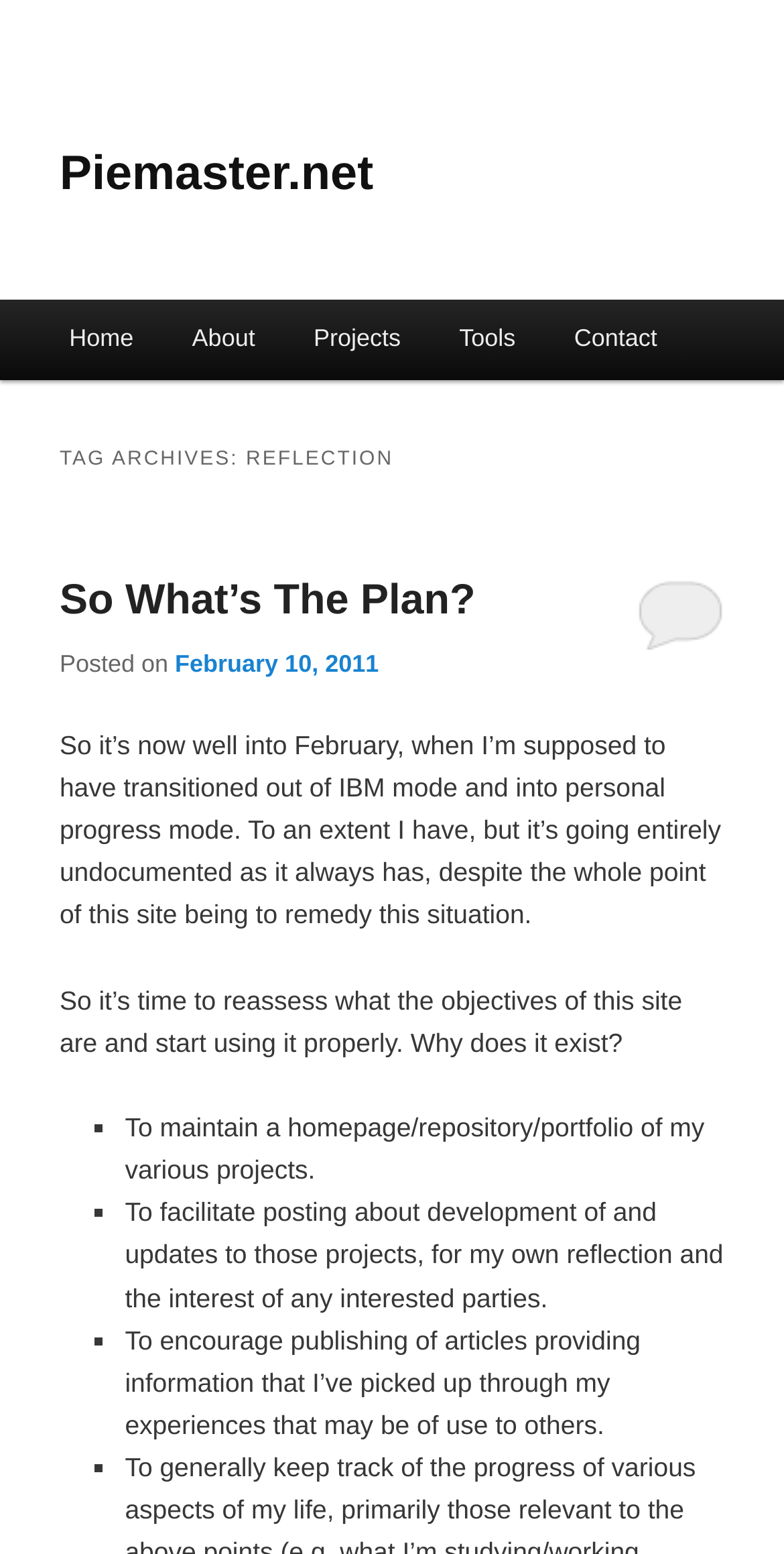How many objectives of the website are listed?
Based on the screenshot, respond with a single word or phrase.

4